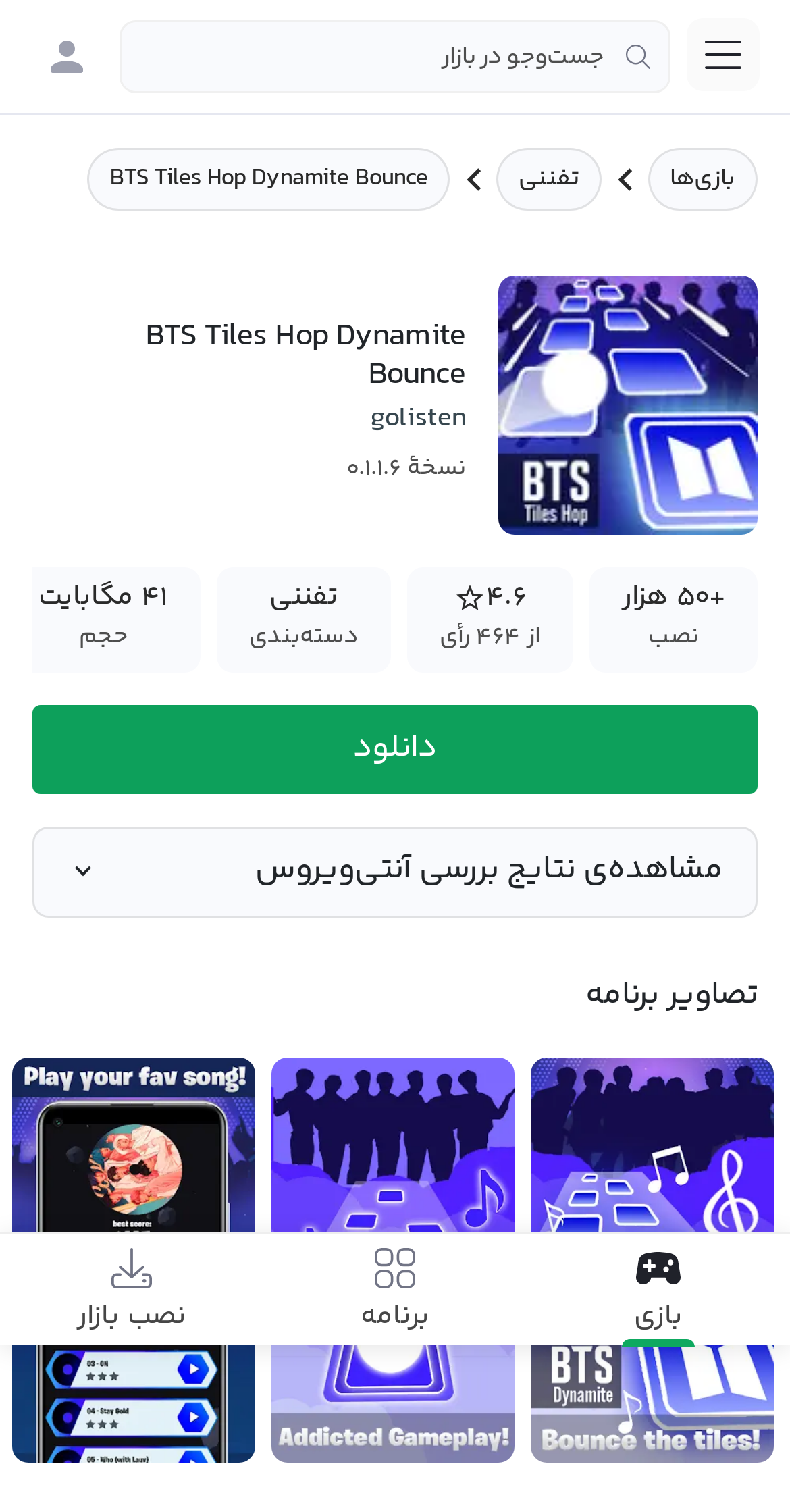From the element description نصب بازار, predict the bounding box coordinates of the UI element. The coordinates must be specified in the format (top-left x, top-left y, bottom-right x, bottom-right y) and should be within the 0 to 1 range.

[0.097, 0.823, 0.236, 0.883]